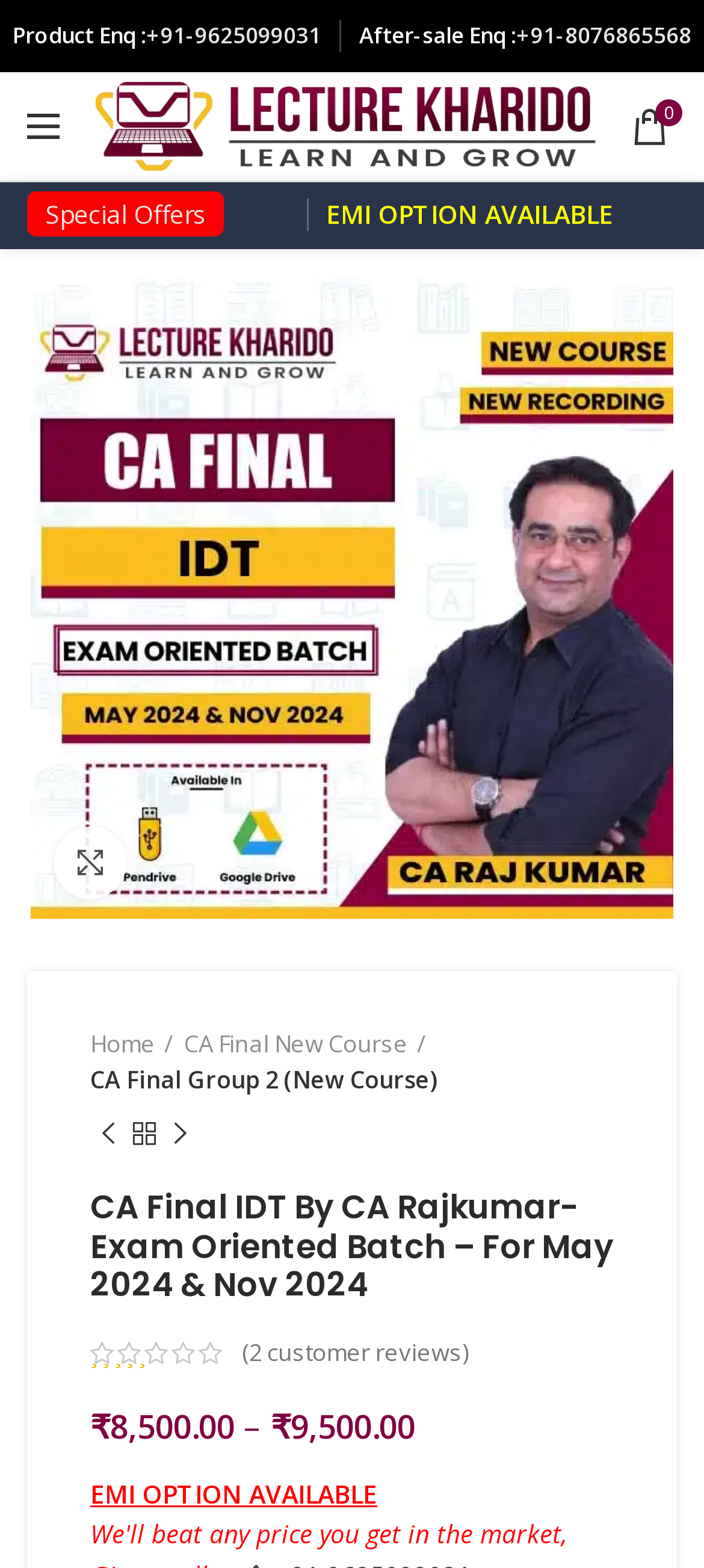Identify the bounding box coordinates of the element that should be clicked to fulfill this task: "visit O’Fallon Office". The coordinates should be provided as four float numbers between 0 and 1, i.e., [left, top, right, bottom].

None